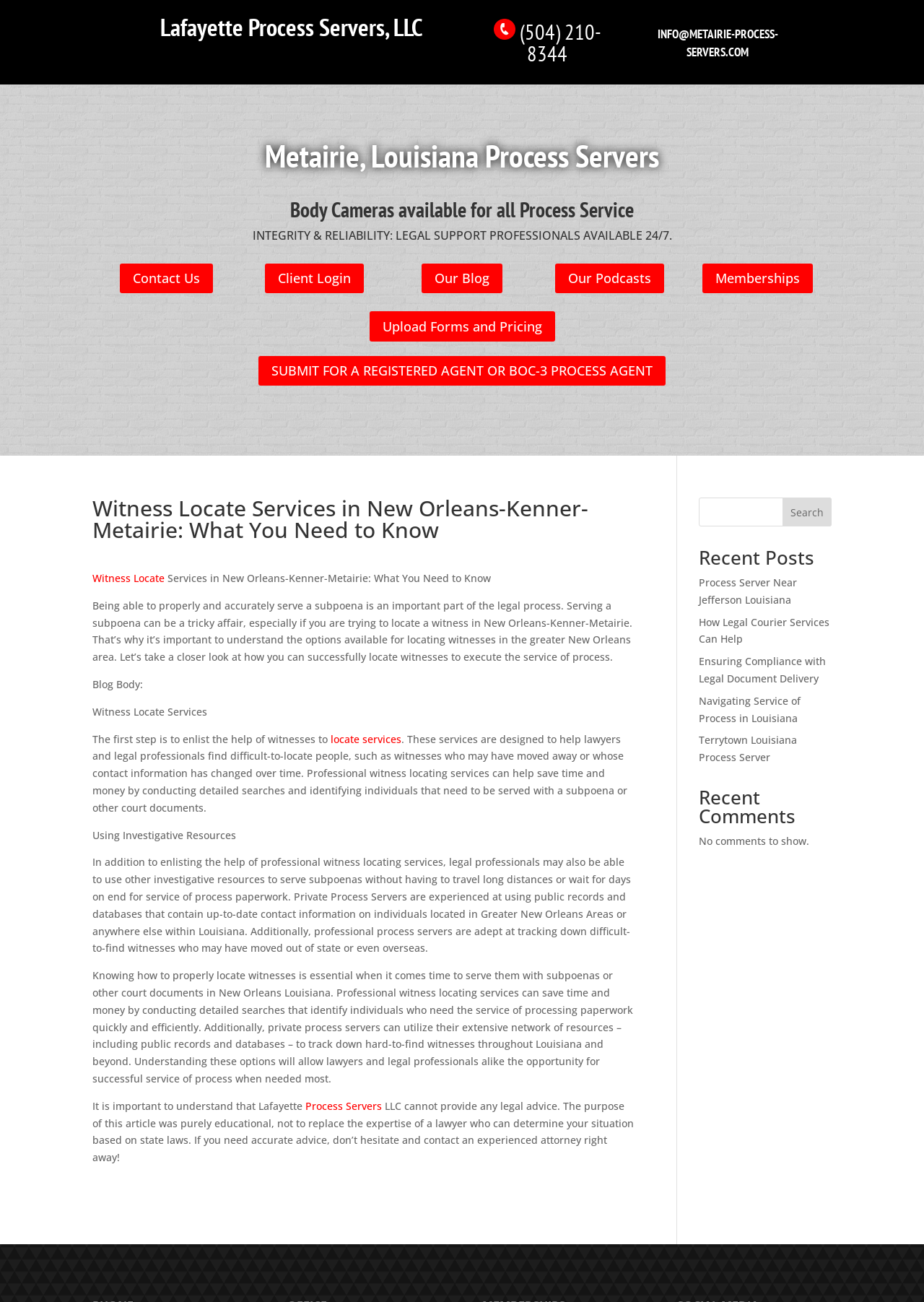Please specify the bounding box coordinates of the region to click in order to perform the following instruction: "Visit the 'Client Login' page".

[0.286, 0.202, 0.394, 0.225]